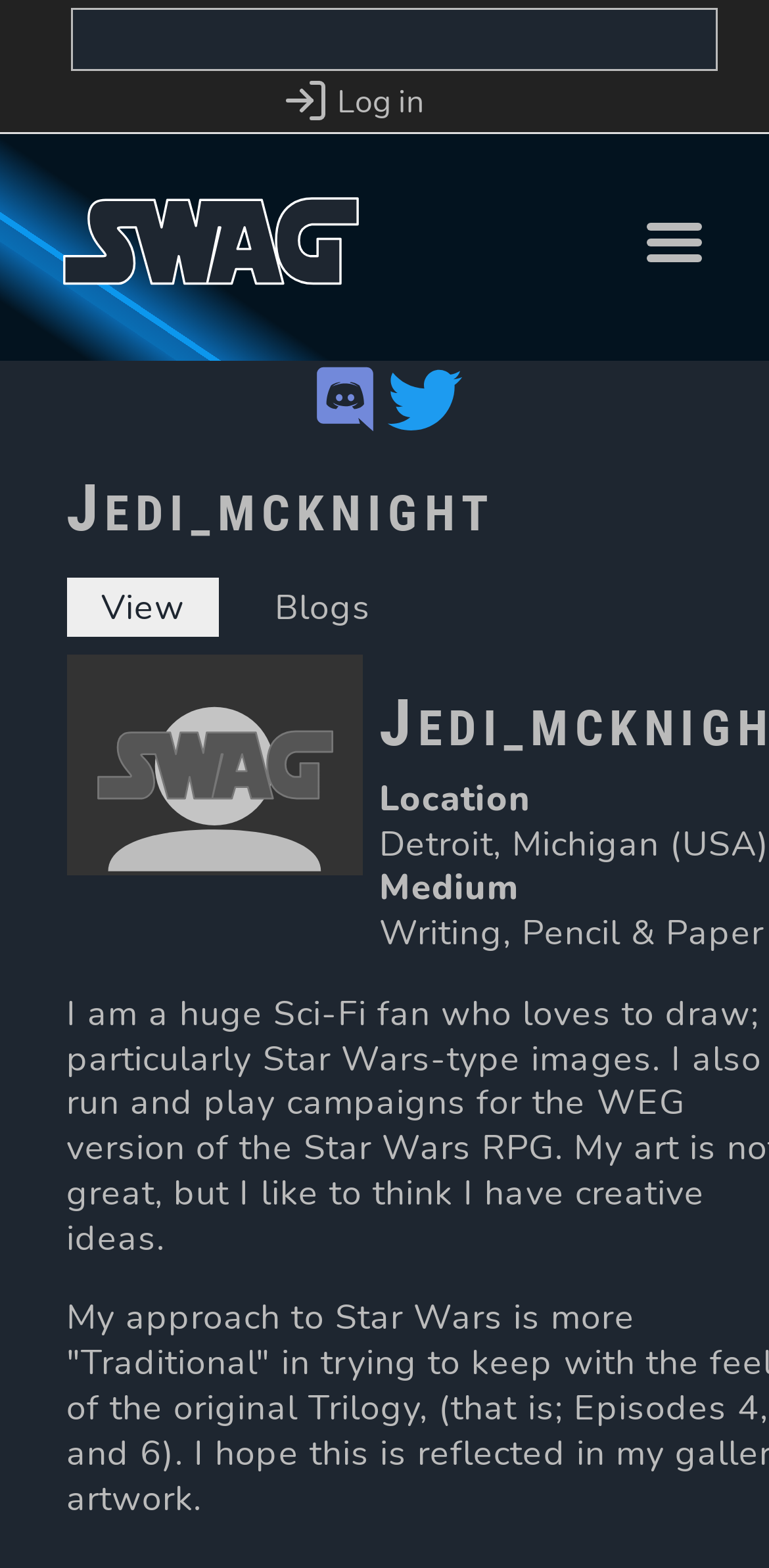Determine the bounding box coordinates of the element's region needed to click to follow the instruction: "Join SWAG on Discord". Provide these coordinates as four float numbers between 0 and 1, formatted as [left, top, right, bottom].

[0.397, 0.23, 0.5, 0.28]